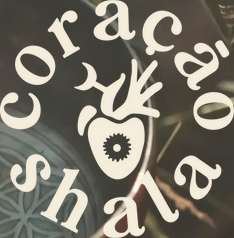What is the likely theme of the brand or space?
Provide a detailed answer to the question, using the image to inform your response.

The soft and natural background of the logo, along with the organic and holistic feel of the design, suggests a connection to wellness and tranquility, resonant with themes of reiki and healing, which is likely the focus of the brand or space.